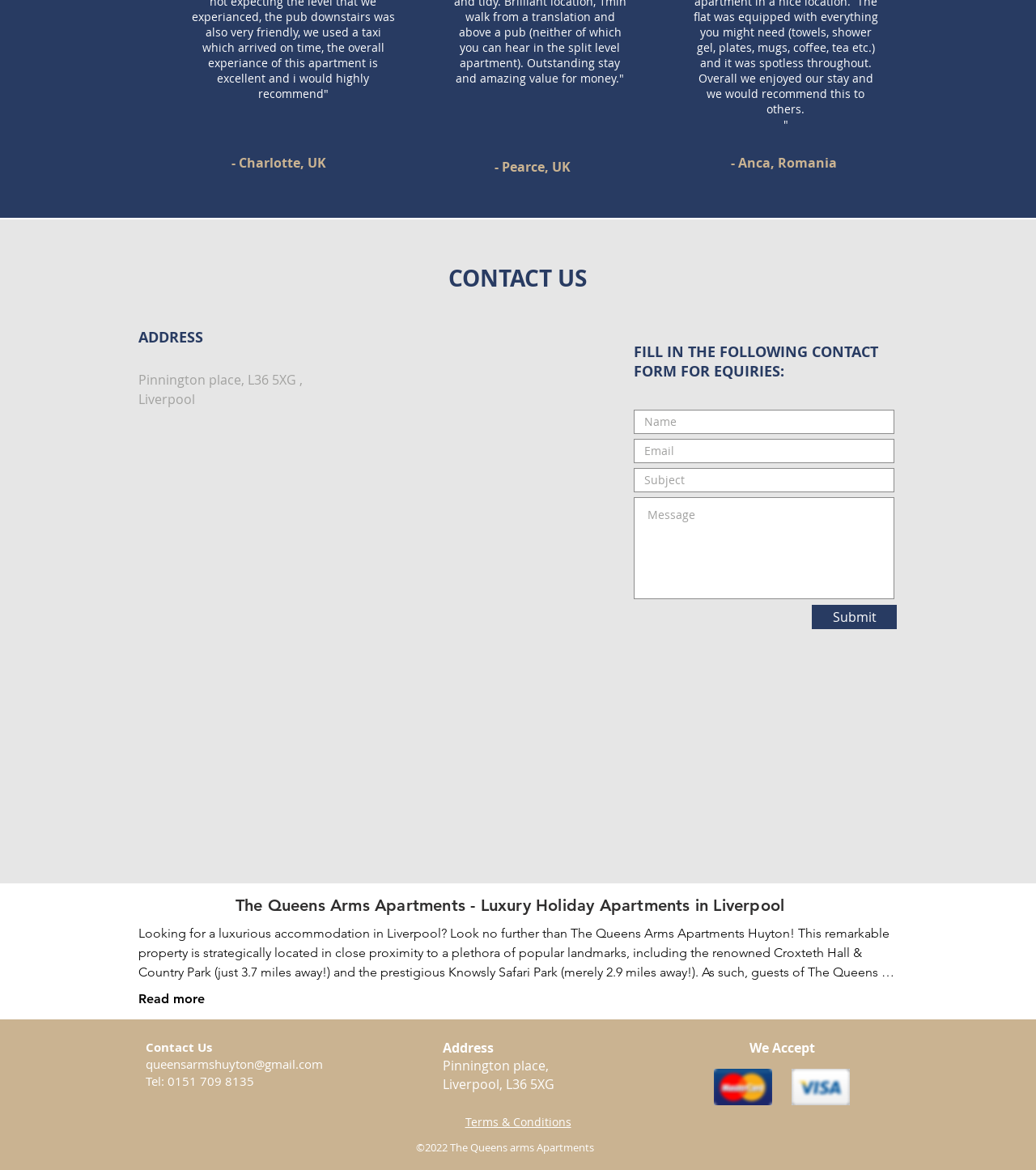Provide a brief response to the question using a single word or phrase: 
What is the purpose of the contact form?

For enquiries